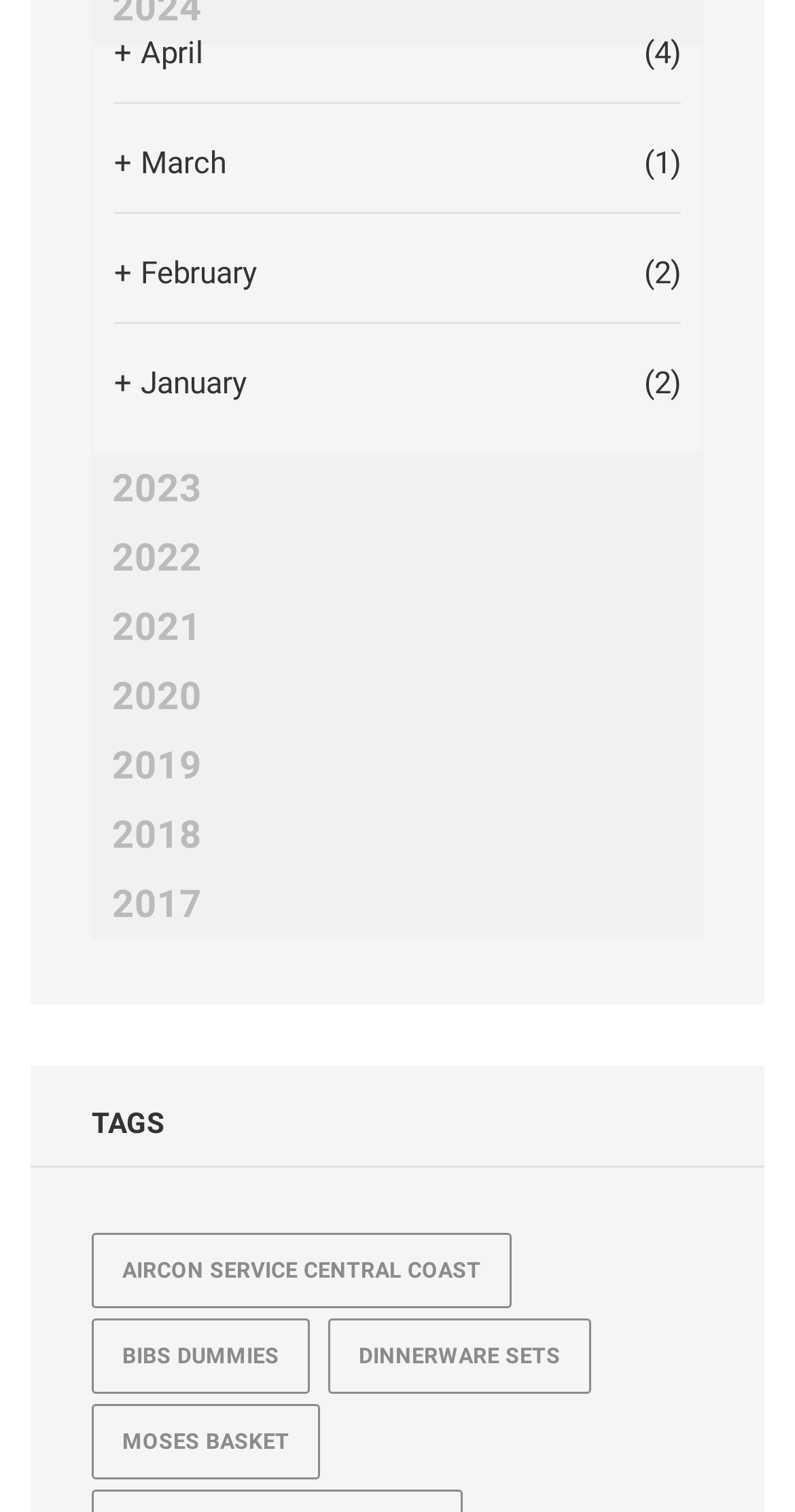How many tags are listed?
Refer to the image and provide a one-word or short phrase answer.

5